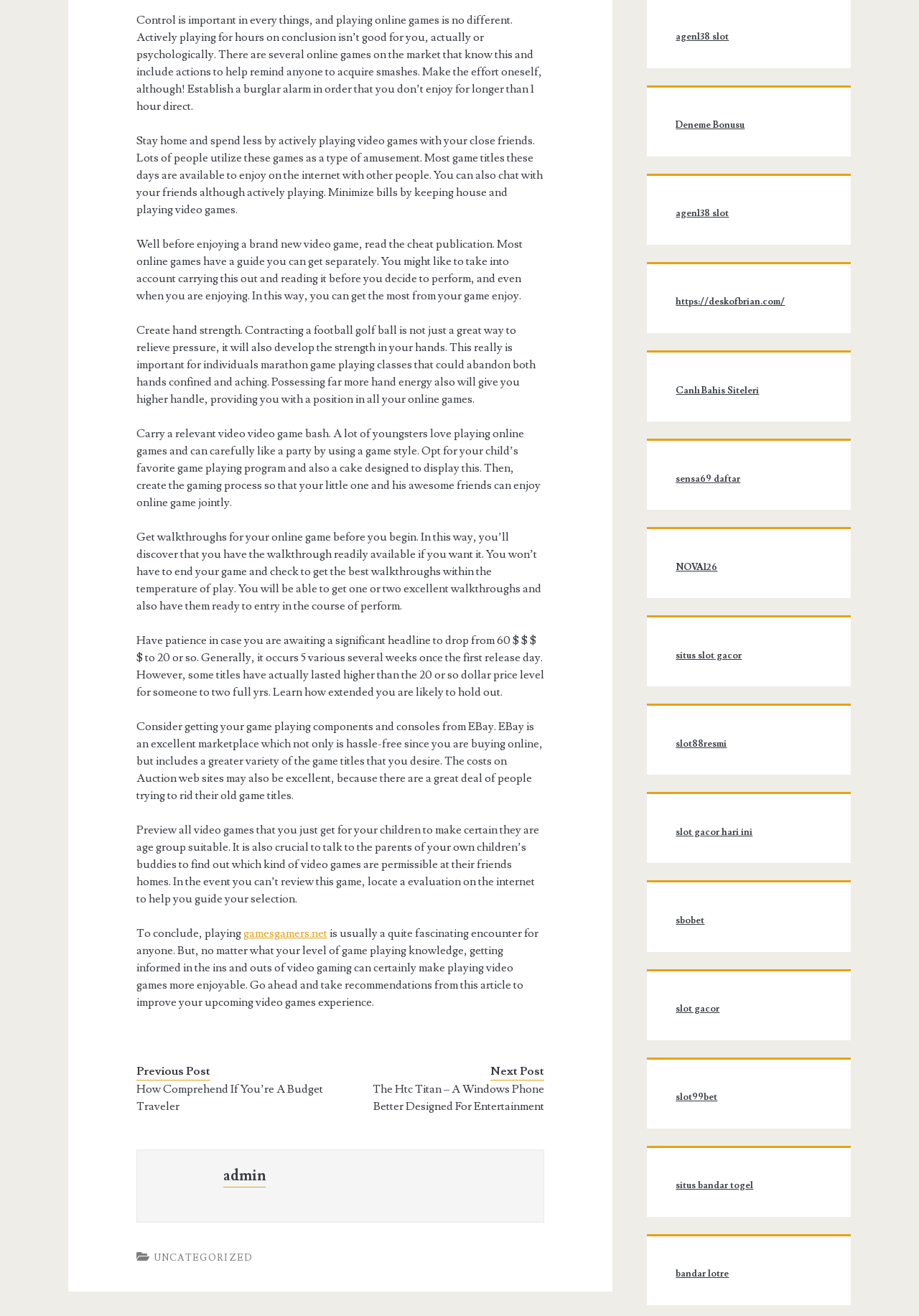What is the main topic of this webpage?
Give a detailed response to the question by analyzing the screenshot.

Based on the content of the webpage, it appears to be discussing various tips and advice related to playing online games, such as taking breaks, playing with friends, and getting walkthroughs. The text does not seem to be focused on any other topic, so I conclude that the main topic is gaming.